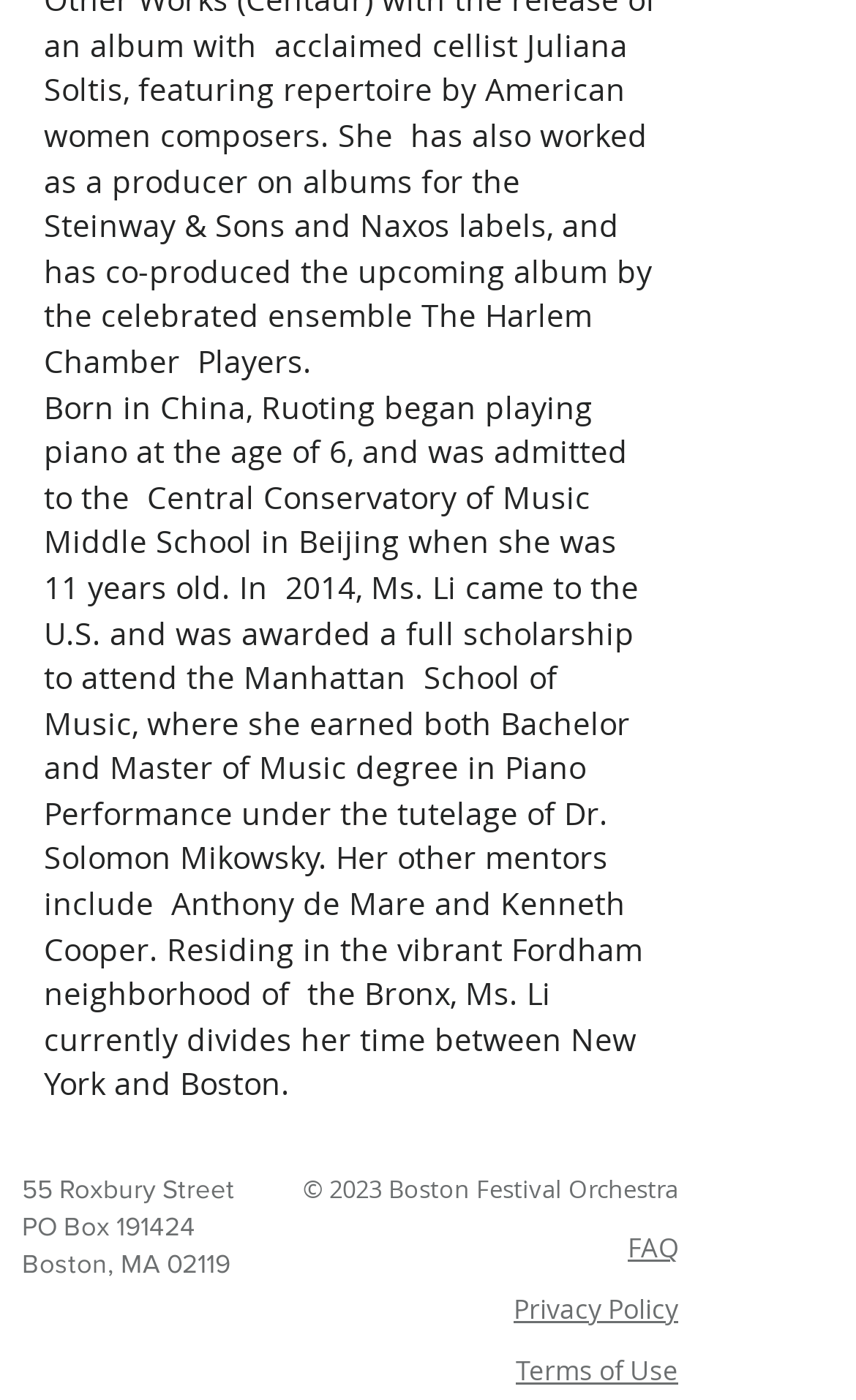What is the name of the music school Ruoting Li attended in Beijing?
Give a detailed explanation using the information visible in the image.

The biography of Ruoting Li mentions that she was admitted to the Central Conservatory of Music Middle School in Beijing when she was 11 years old.